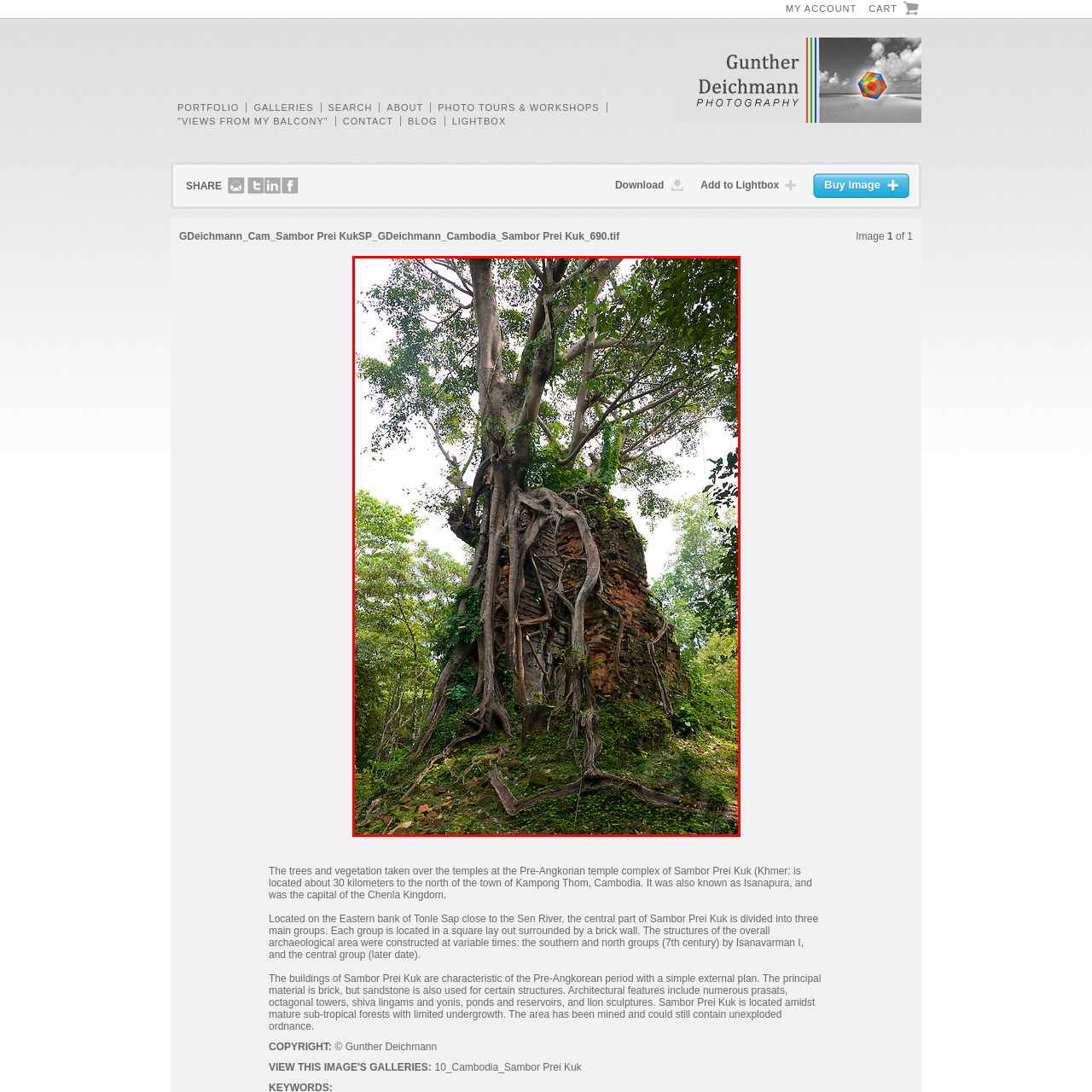Describe extensively the image that is contained within the red box.

This image showcases a striking natural scene at the Pre-Angkorian temple complex of Sambor Prei Kuk, located approximately 30 kilometers north of Kampong Thom, Cambodia. At the center, a large tree with sprawling roots envelops a crumbling brick structure, illustrating the powerful intertwining of nature and ancient architecture. The vibrant green foliage surrounding the temple adds a lush contrast to the weathered bricks, highlighting the site's rich historical significance.

Sambor Prei Kuk, historically known as Isanapura and the former capital of the Chenla Kingdom, features structures dating back to the 7th century, attributed to Isanavarman I. This plant life has reclaimed the temples, creating a serene yet rugged ambiance that reflects the passage of time and the complex’s role in the region's ancient history. The area, surrounded by mature sub-tropical forests, is remarkable not only for its architectural features—including prasats (towers) and various sculptures—but also for its ecological beauty, inviting exploration and reverence for both nature and history.